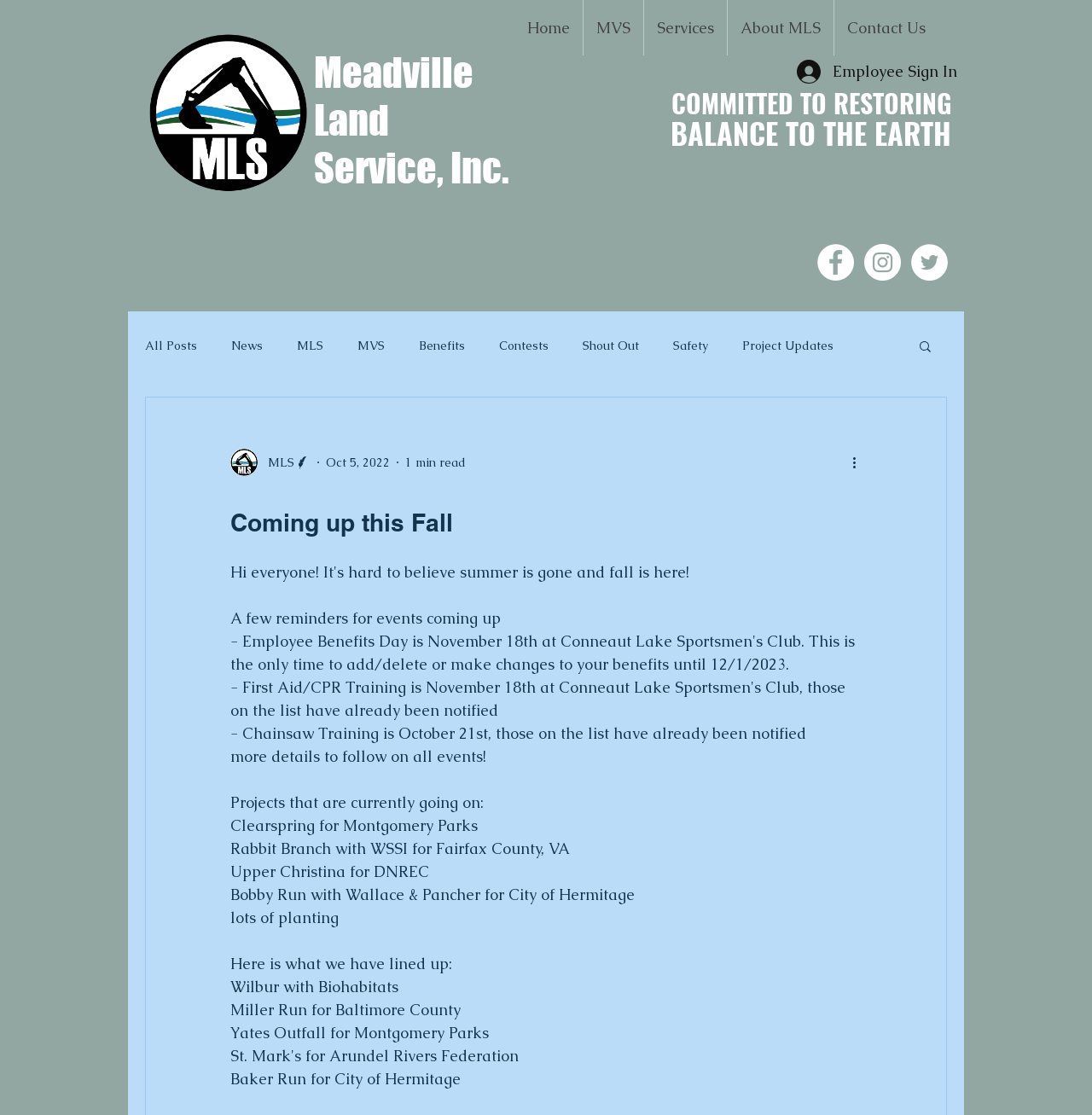Extract the bounding box for the UI element that matches this description: "aria-label="Facebook - White Circle"".

[0.748, 0.219, 0.782, 0.252]